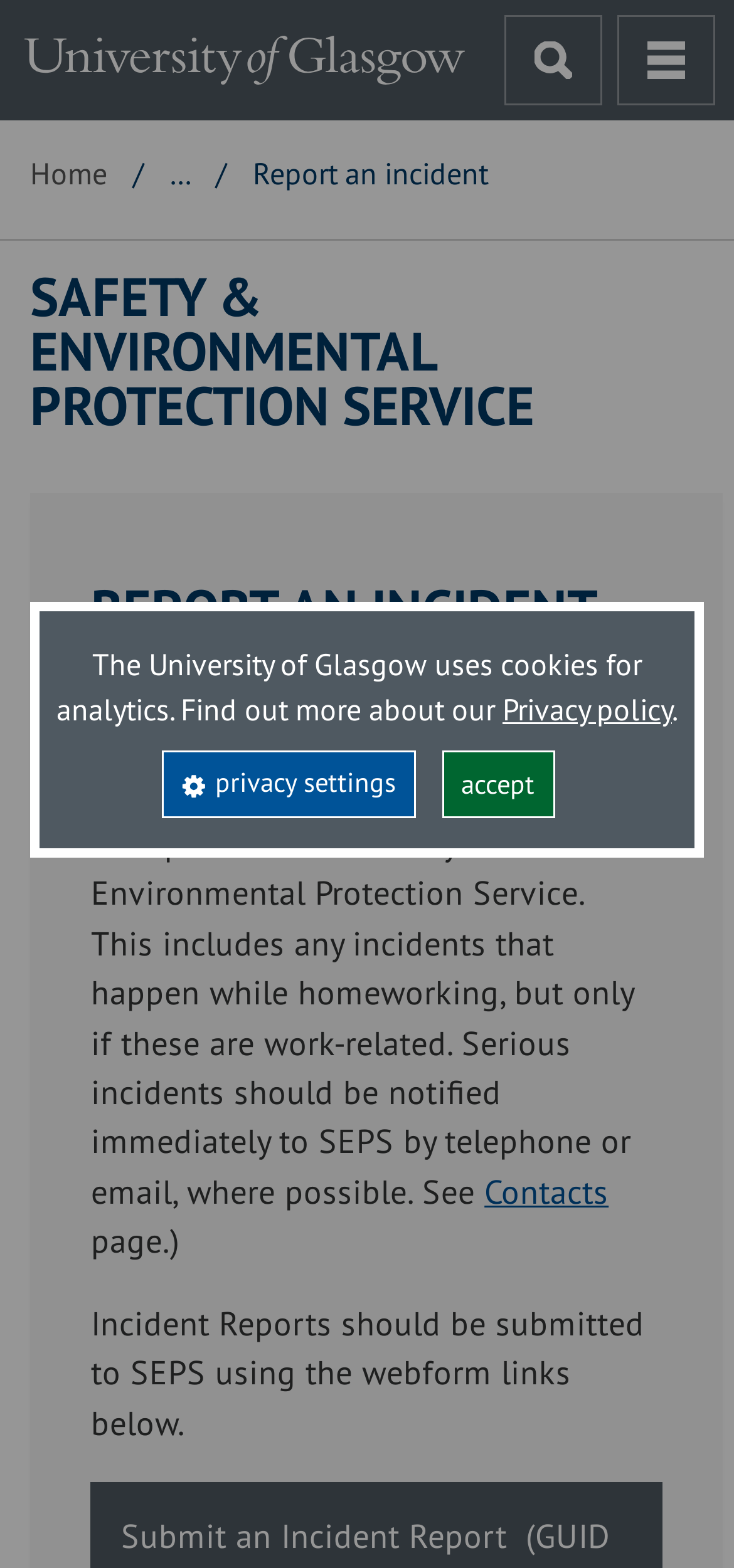Determine the bounding box coordinates of the element that should be clicked to execute the following command: "open search".

[0.687, 0.01, 0.821, 0.067]